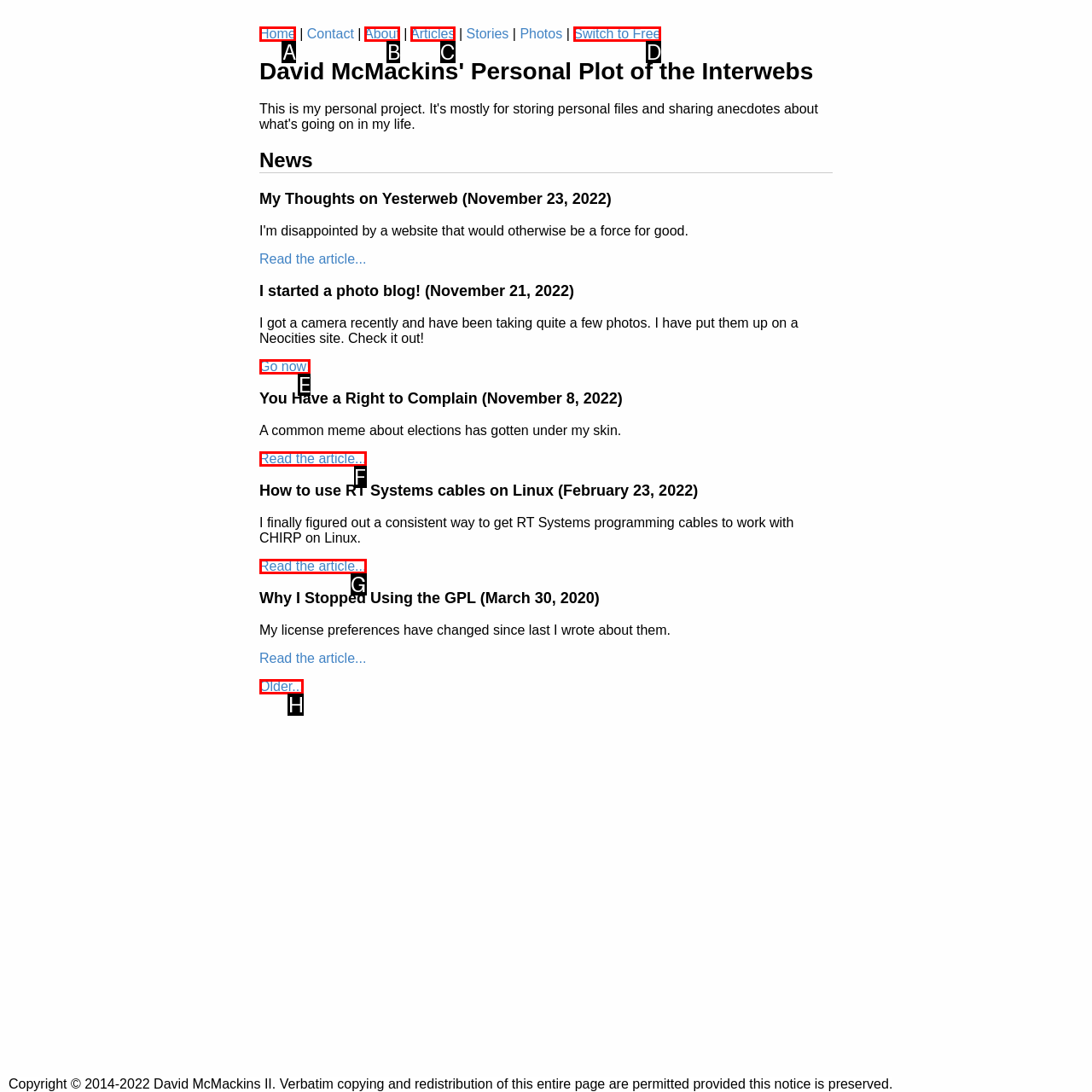Pick the option that best fits the description: Read the article.... Reply with the letter of the matching option directly.

F